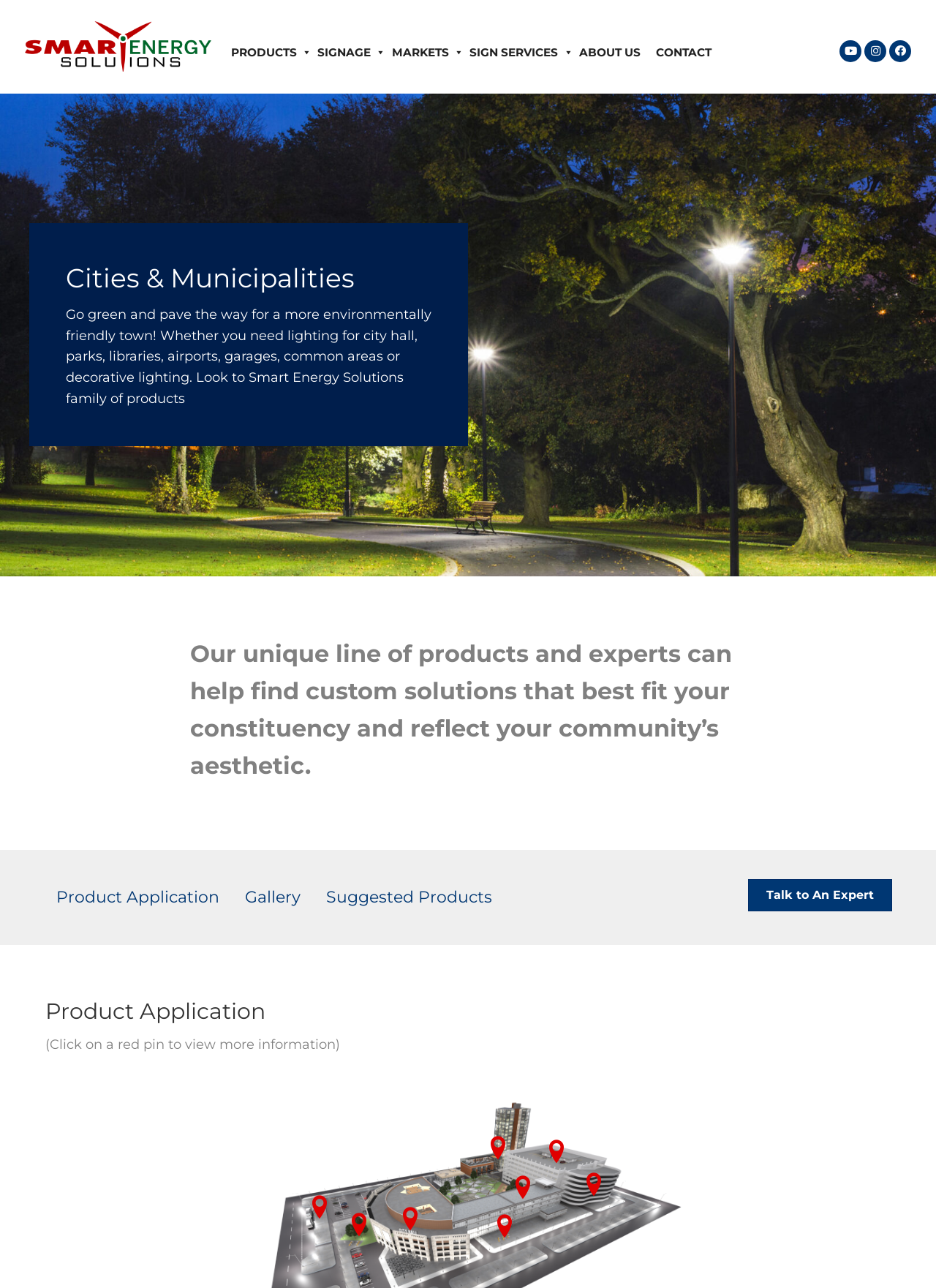Please respond to the question using a single word or phrase:
What is the content of the 'Product Application' section?

Map with red pins